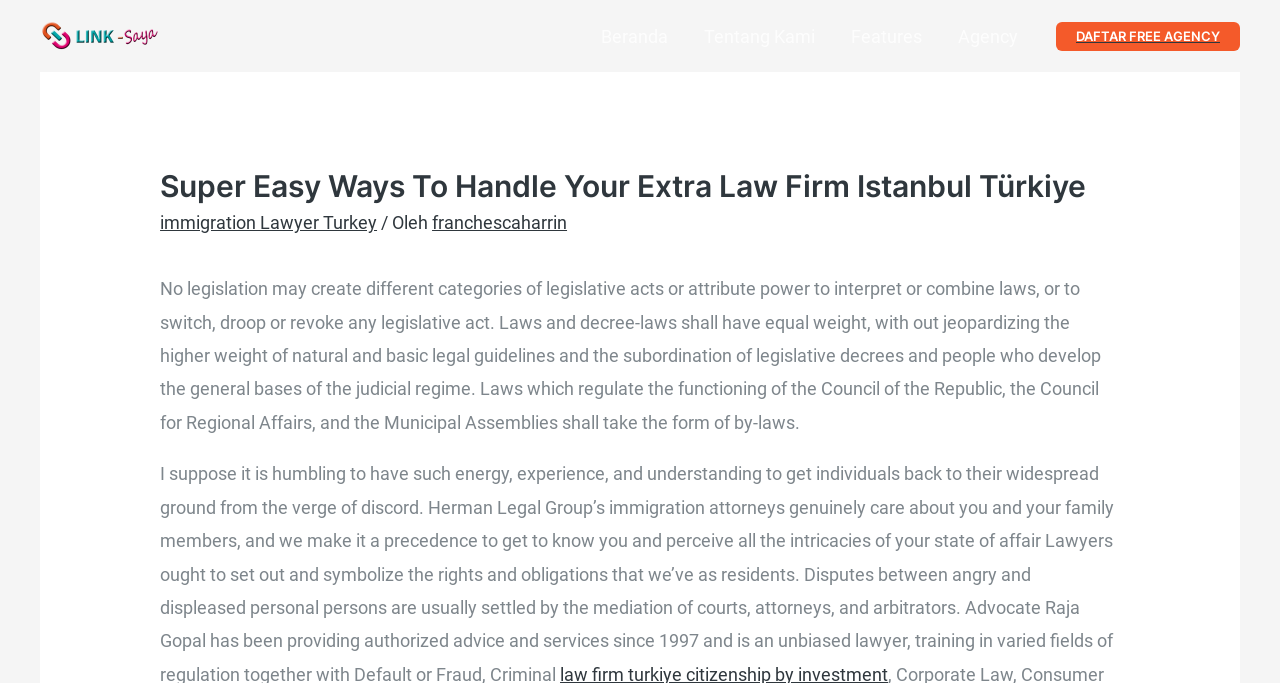Analyze the image and answer the question with as much detail as possible: 
What is the relationship between 'immigration Lawyer Turkey' and 'franchescaharrin'?

The webpage mentions 'immigration Lawyer Turkey' and 'franchescaharrin' in close proximity, but it is not clear what the relationship between them is. They may be related to the law firm's services or features, but without further context, it is difficult to determine their exact relationship.